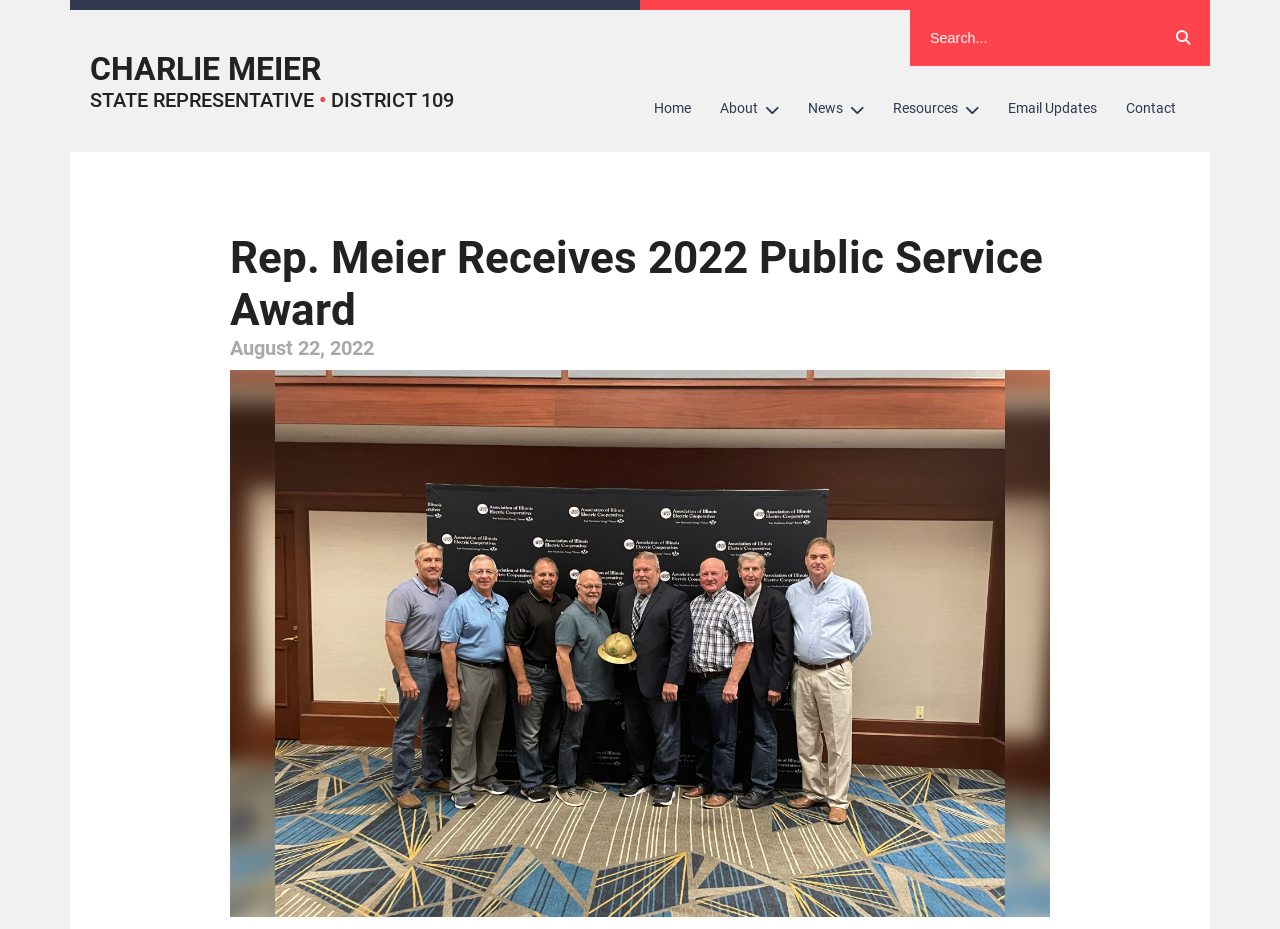Please answer the following question using a single word or phrase: 
What is the date of the news article?

August 22, 2022